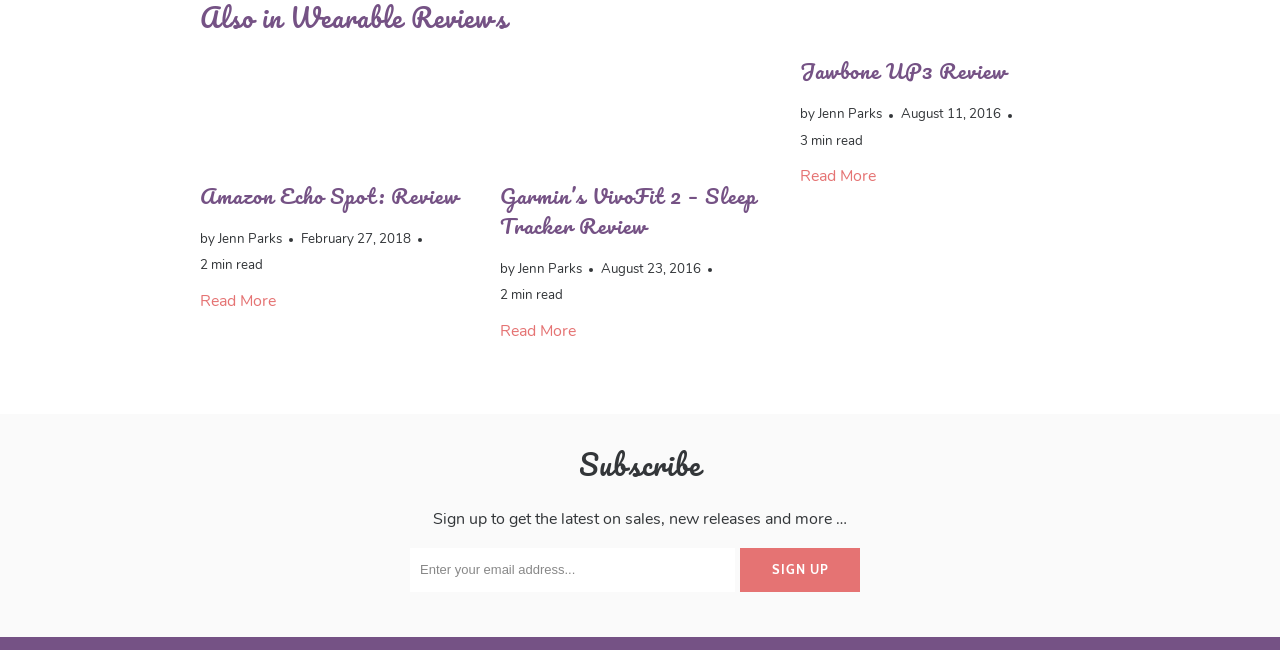Please specify the bounding box coordinates of the region to click in order to perform the following instruction: "Read the review of Garmin’s VivoFit 2 – Sleep Tracker".

[0.391, 0.079, 0.609, 0.27]